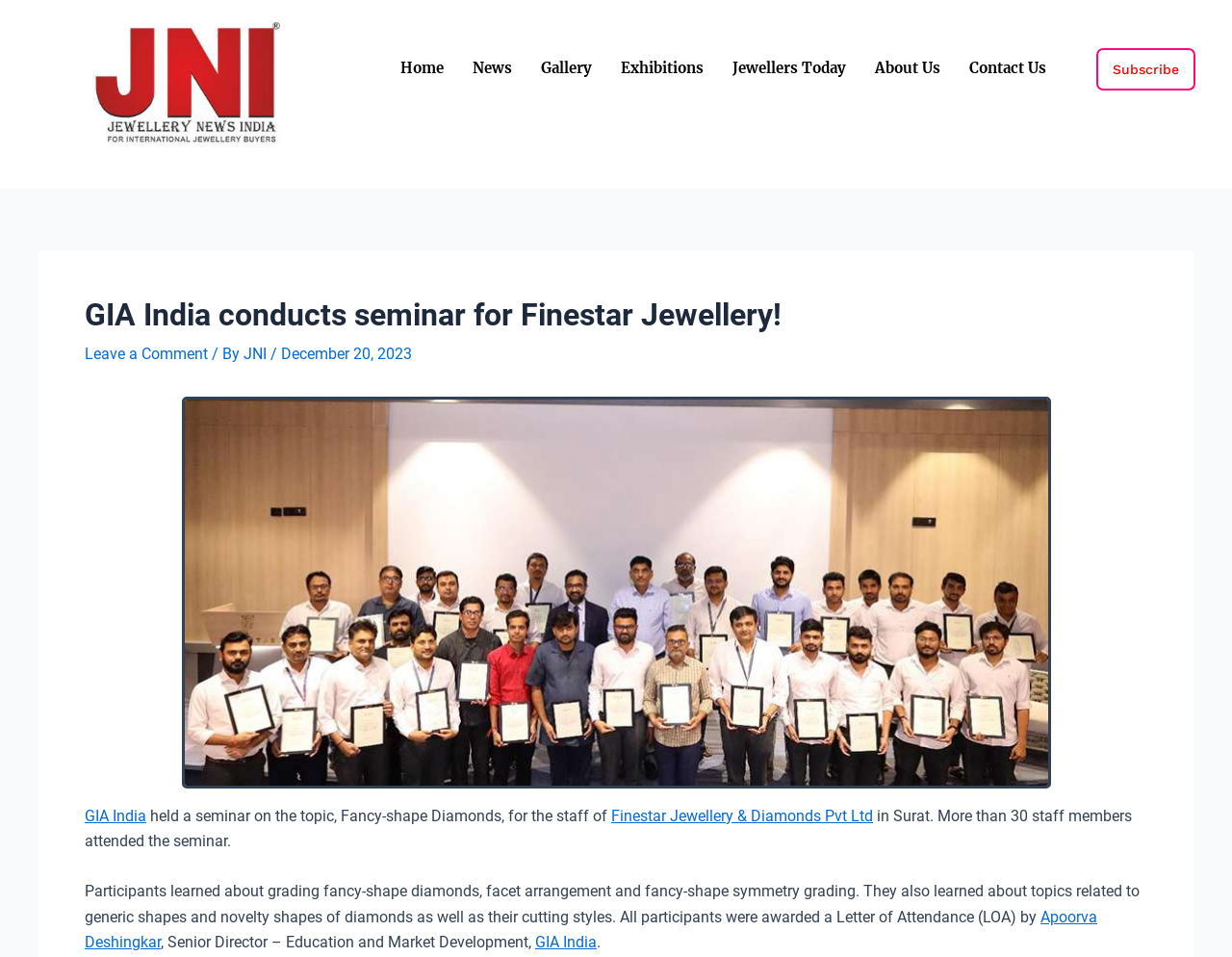Determine the bounding box of the UI element mentioned here: "Leave a Comment". The coordinates must be in the format [left, top, right, bottom] with values ranging from 0 to 1.

[0.069, 0.361, 0.169, 0.38]